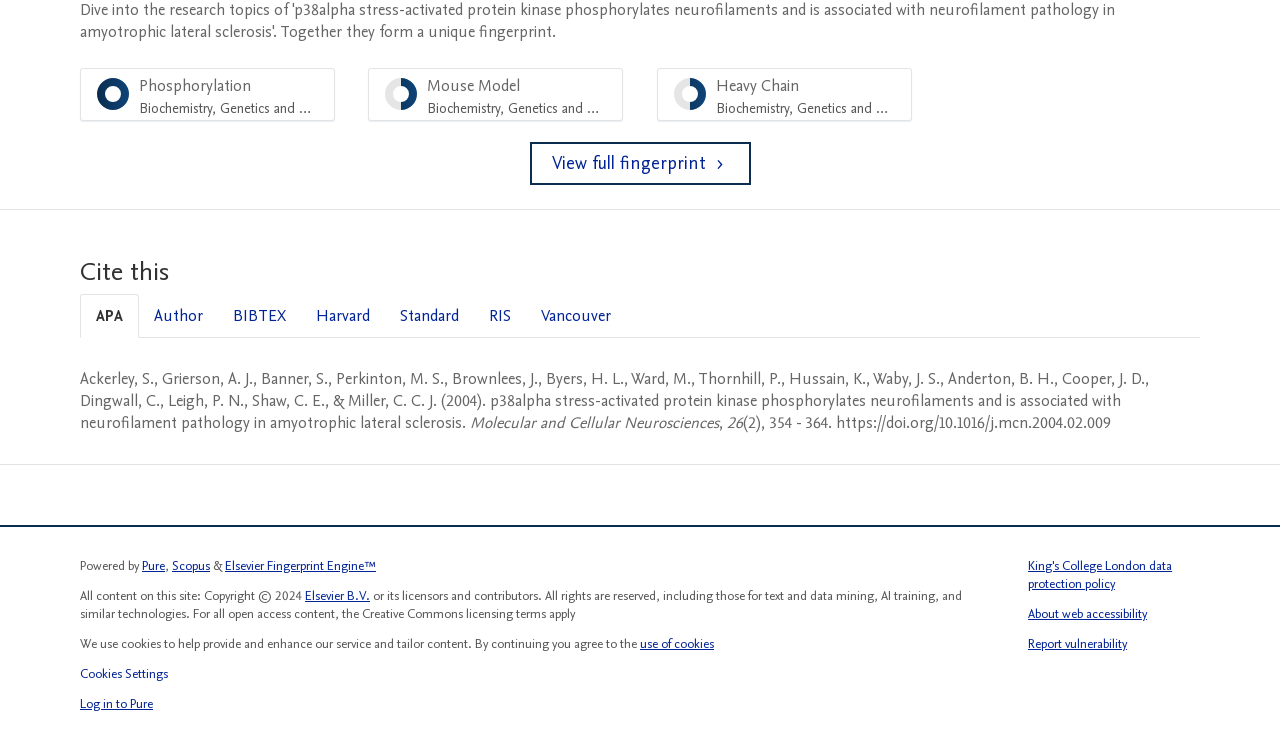Please identify the bounding box coordinates of the clickable region that I should interact with to perform the following instruction: "Log in to Pure". The coordinates should be expressed as four float numbers between 0 and 1, i.e., [left, top, right, bottom].

[0.062, 0.92, 0.12, 0.944]